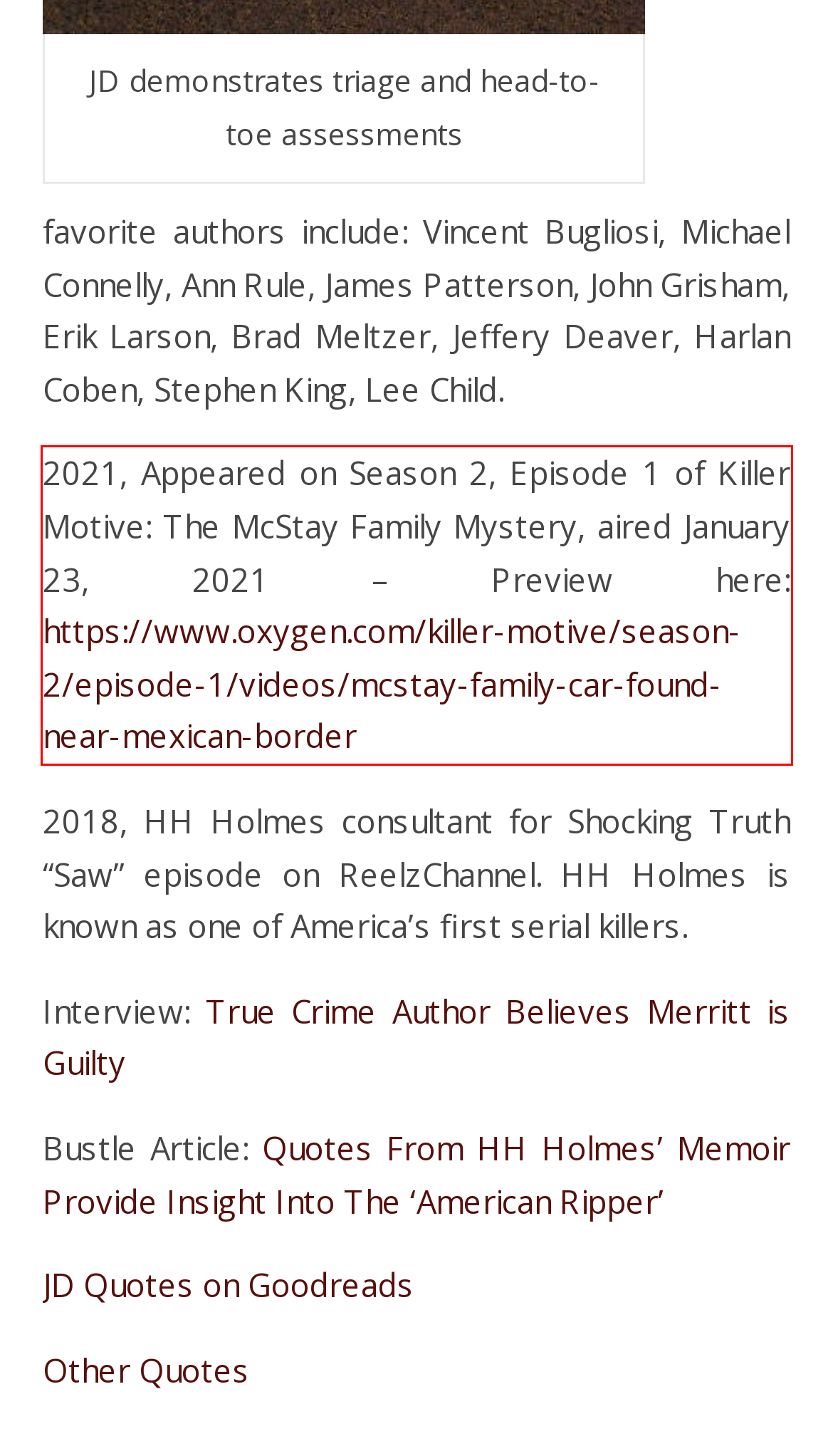Please examine the screenshot of the webpage and read the text present within the red rectangle bounding box.

2021, Appeared on Season 2, Episode 1 of Killer Motive: The McStay Family Mystery, aired January 23, 2021 – Preview here: https://www.oxygen.com/killer-motive/season-2/episode-1/videos/mcstay-family-car-found-near-mexican-border